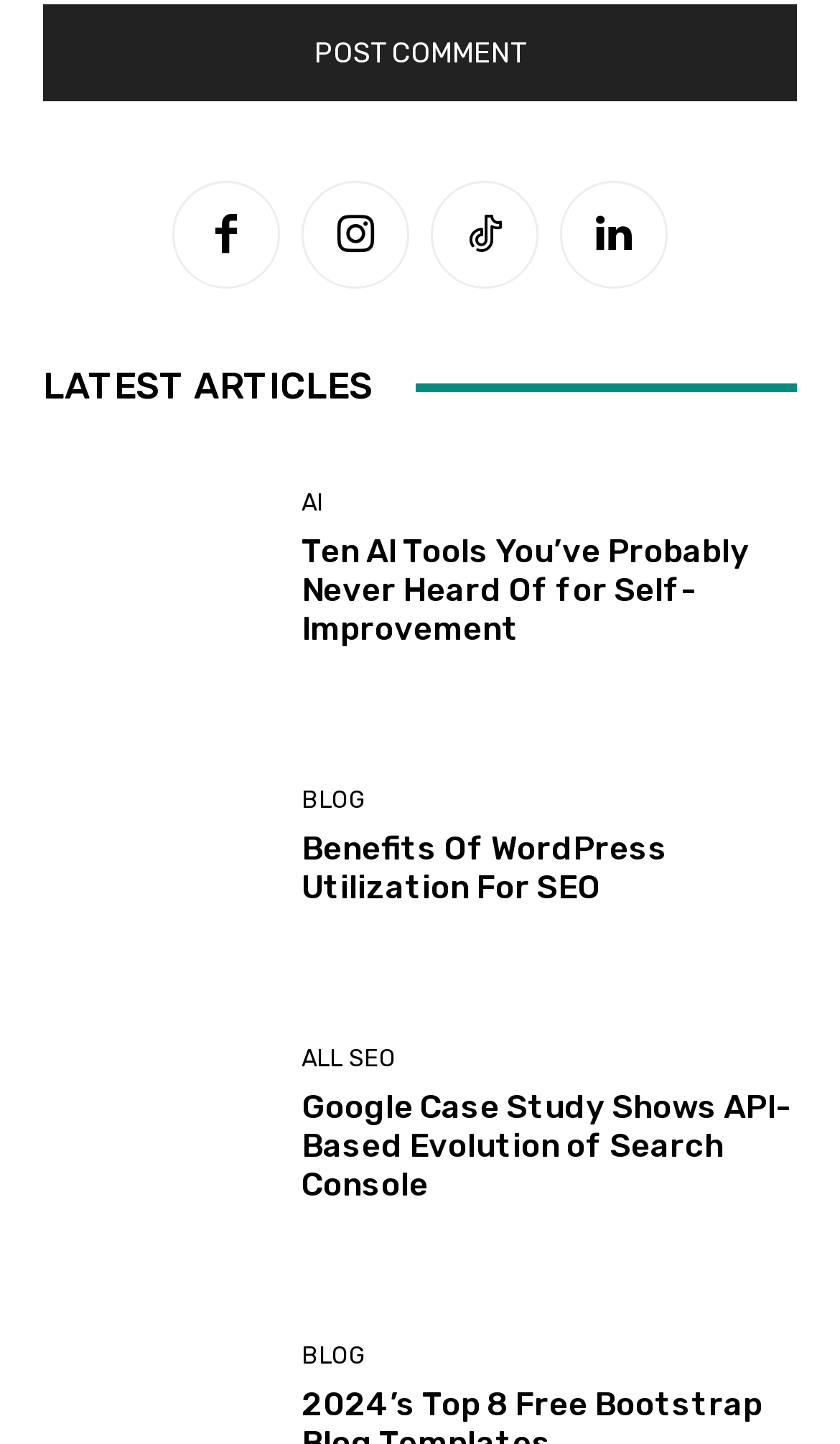What is the purpose of the button at the top?
From the screenshot, provide a brief answer in one word or phrase.

Post Comment